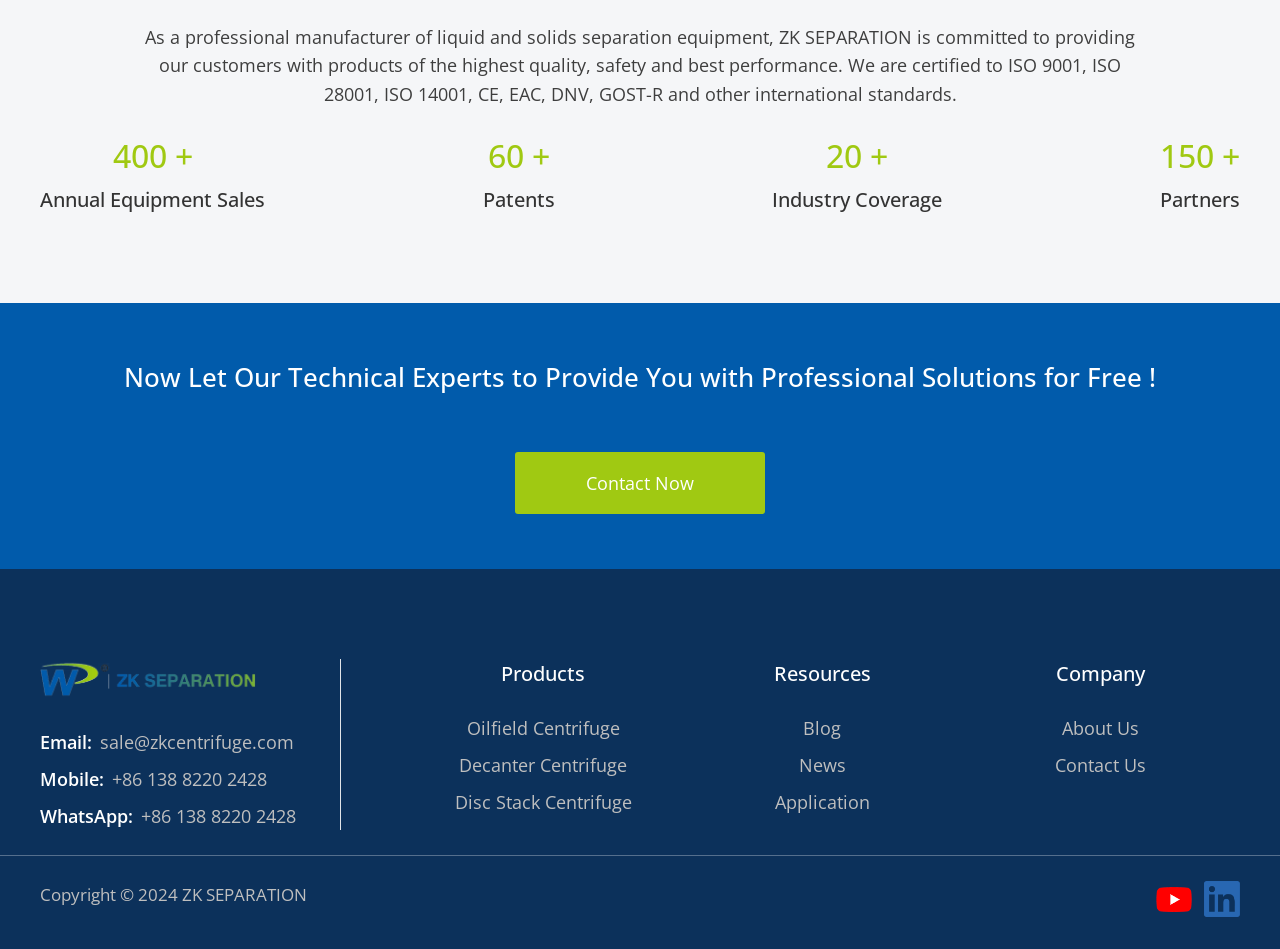Please identify the bounding box coordinates of the area that needs to be clicked to fulfill the following instruction: "Read the blog."

[0.627, 0.754, 0.657, 0.78]